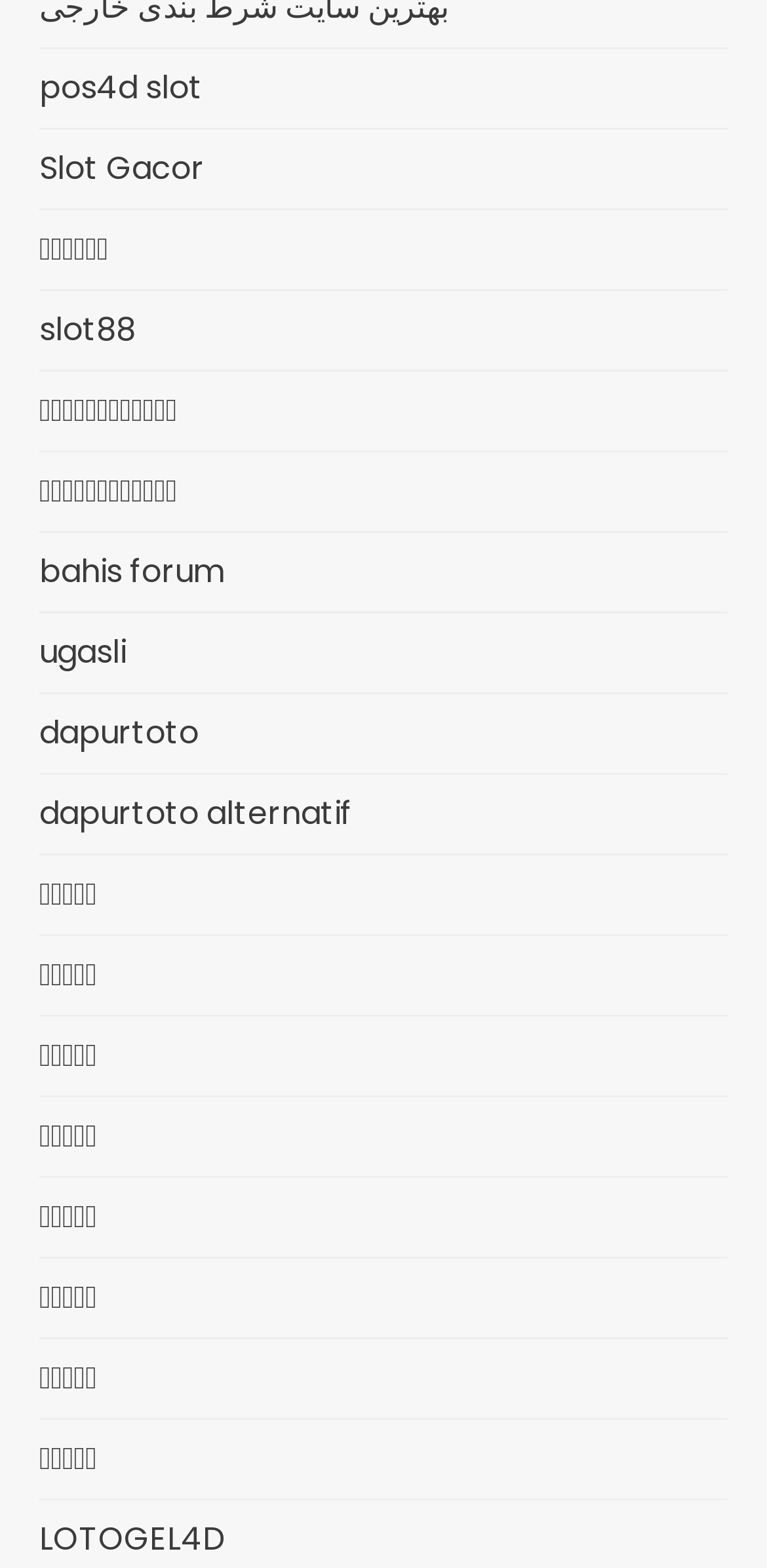Kindly determine the bounding box coordinates of the area that needs to be clicked to fulfill this instruction: "Visit Slot Gacor".

[0.051, 0.092, 0.267, 0.121]